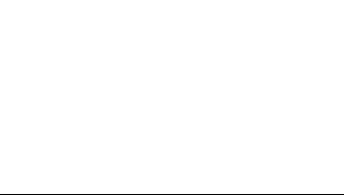What is the purpose of the article?
Kindly give a detailed and elaborate answer to the question.

The article aims to inform readers about potential risks and the necessary steps to mitigate these threats, encouraging vigilance within the digital landscape, which suggests that the purpose of the article is to inform readers about cybersecurity threats and how to respond to them.